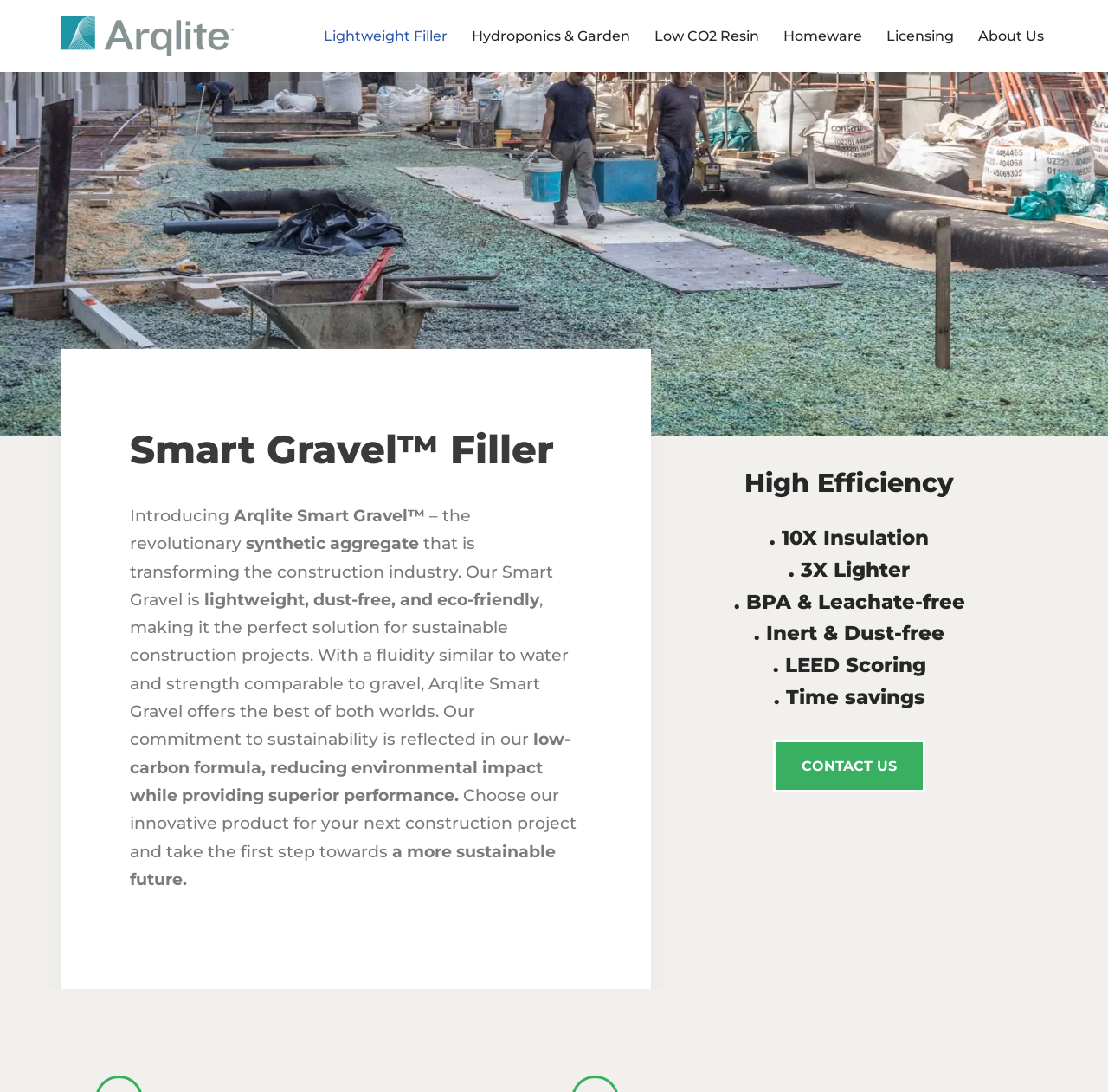What is the primary menu composed of?
Please answer the question with a detailed response using the information from the screenshot.

I found the answer by looking at the navigation element 'Primary Menu', which contains multiple links such as 'Lightweight Filler', 'Hydroponics & Garden', 'Low CO2 Resin', and more.